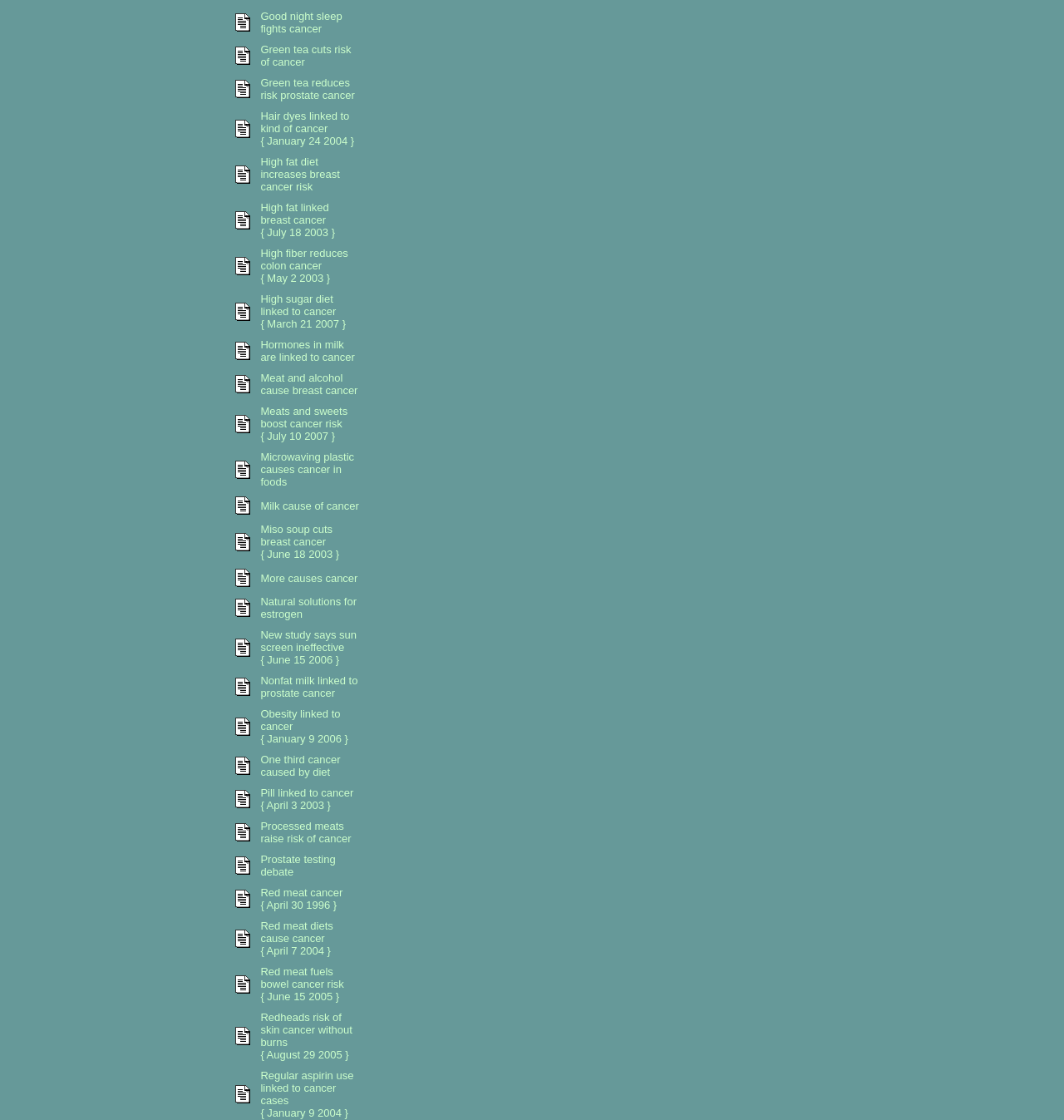Please look at the image and answer the question with a detailed explanation: Are the items on the list in any particular order?

There is no apparent ordering or categorization of the items on the list, suggesting that they are presented in a random or arbitrary order.